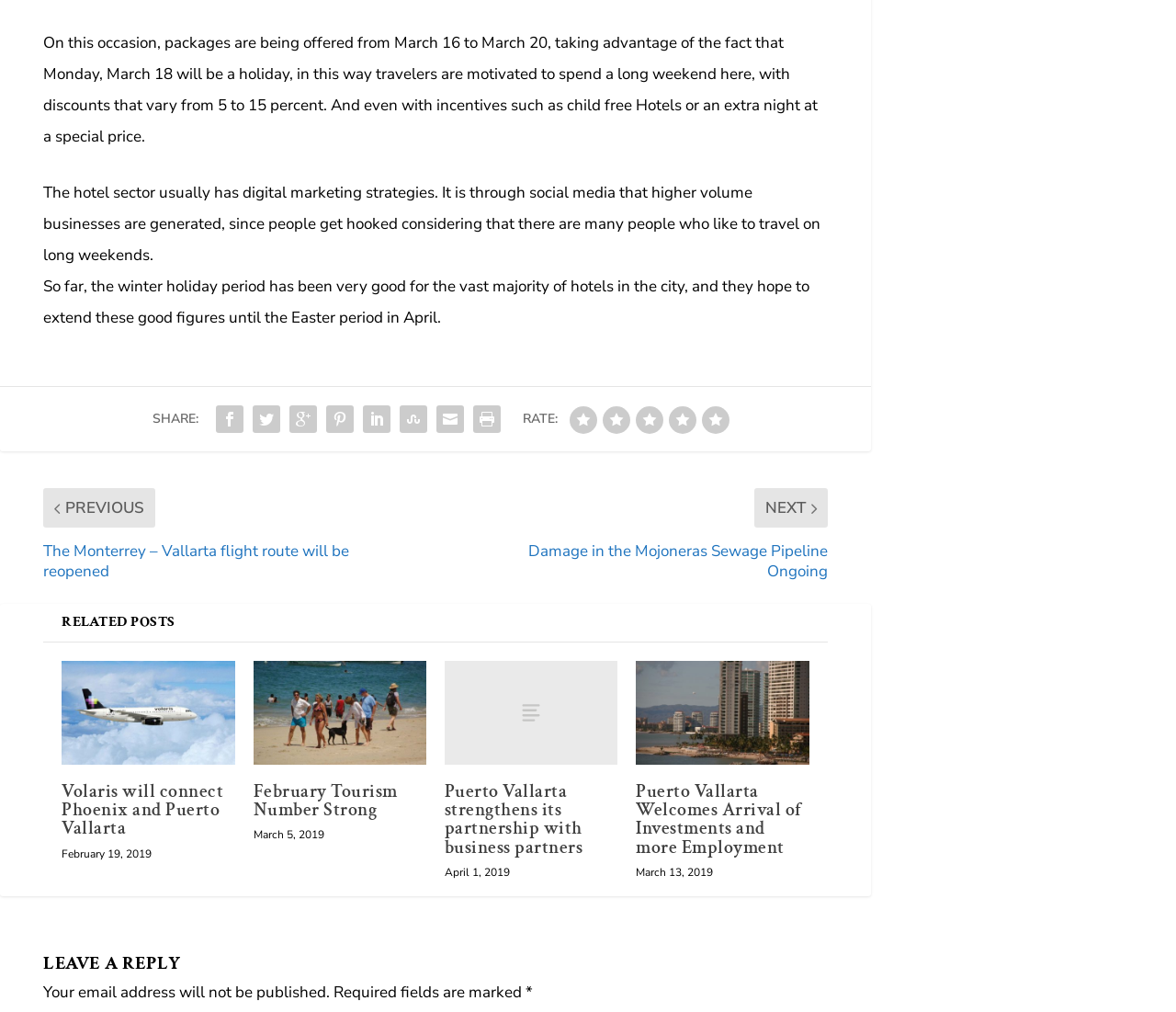Reply to the question with a brief word or phrase: What is the main topic of the webpage?

Travel